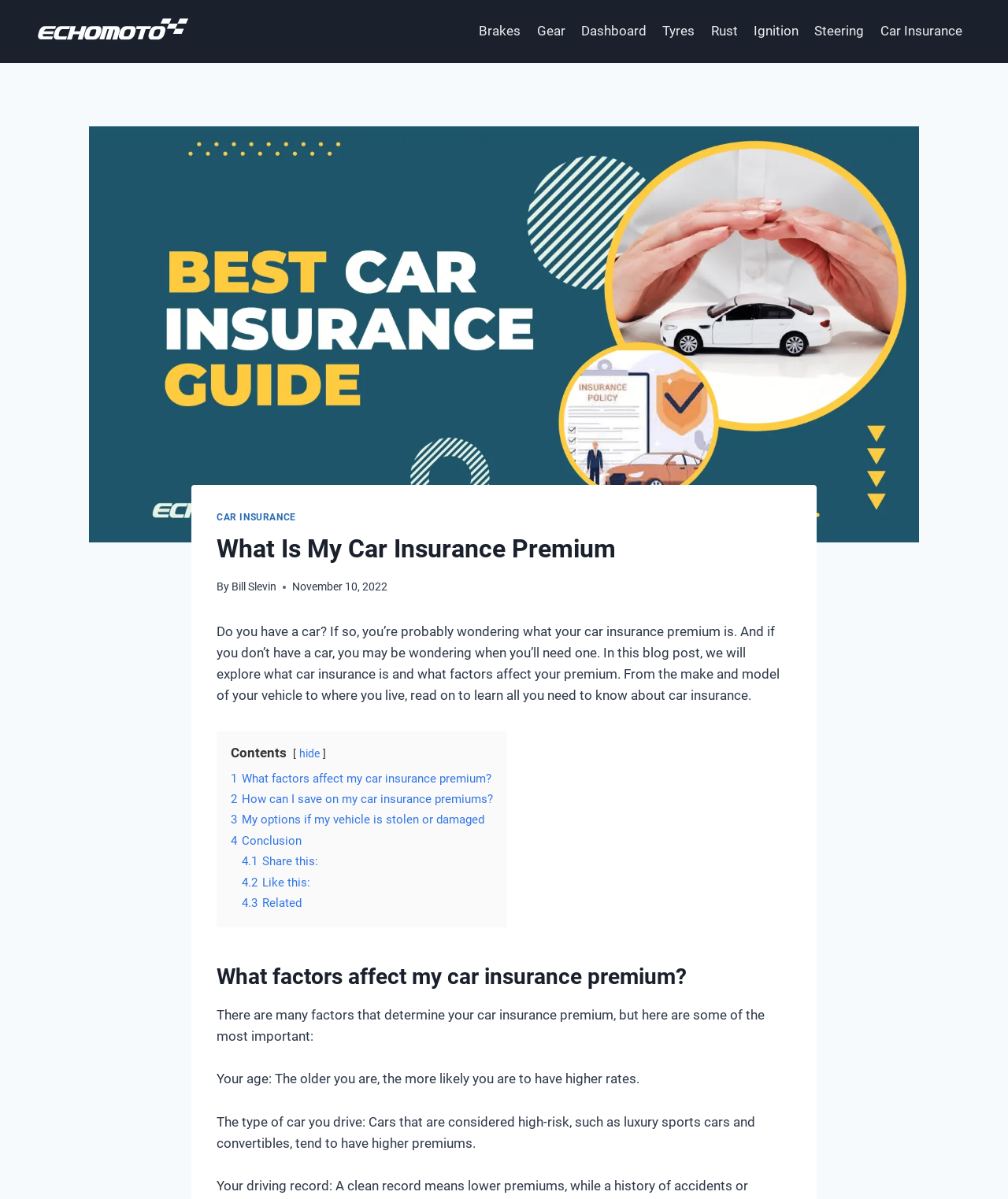Can you specify the bounding box coordinates of the area that needs to be clicked to fulfill the following instruction: "Read the article by Bill Slevin"?

[0.23, 0.484, 0.274, 0.494]